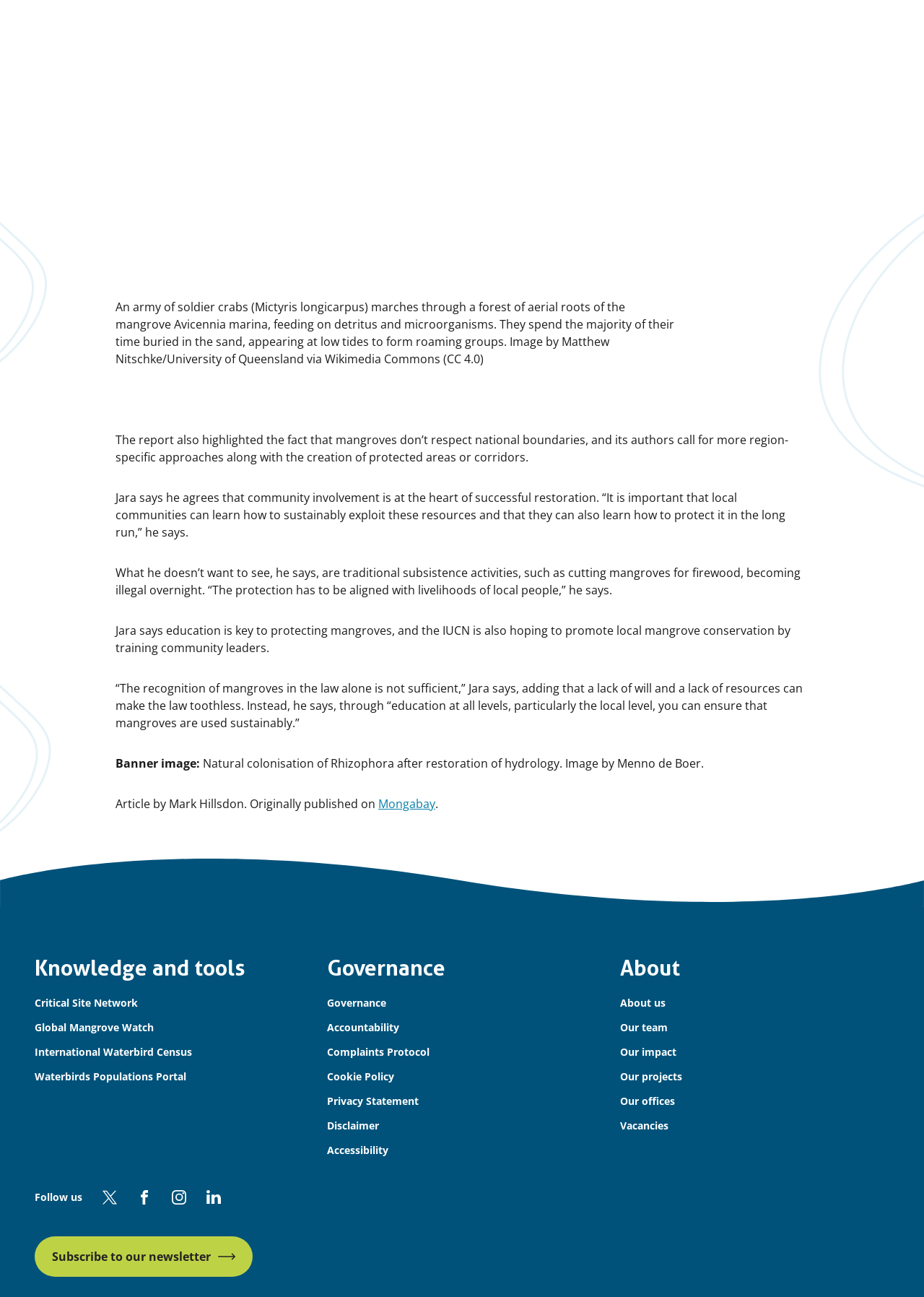Locate the bounding box coordinates of the item that should be clicked to fulfill the instruction: "Follow on Facebook".

[0.139, 0.911, 0.173, 0.936]